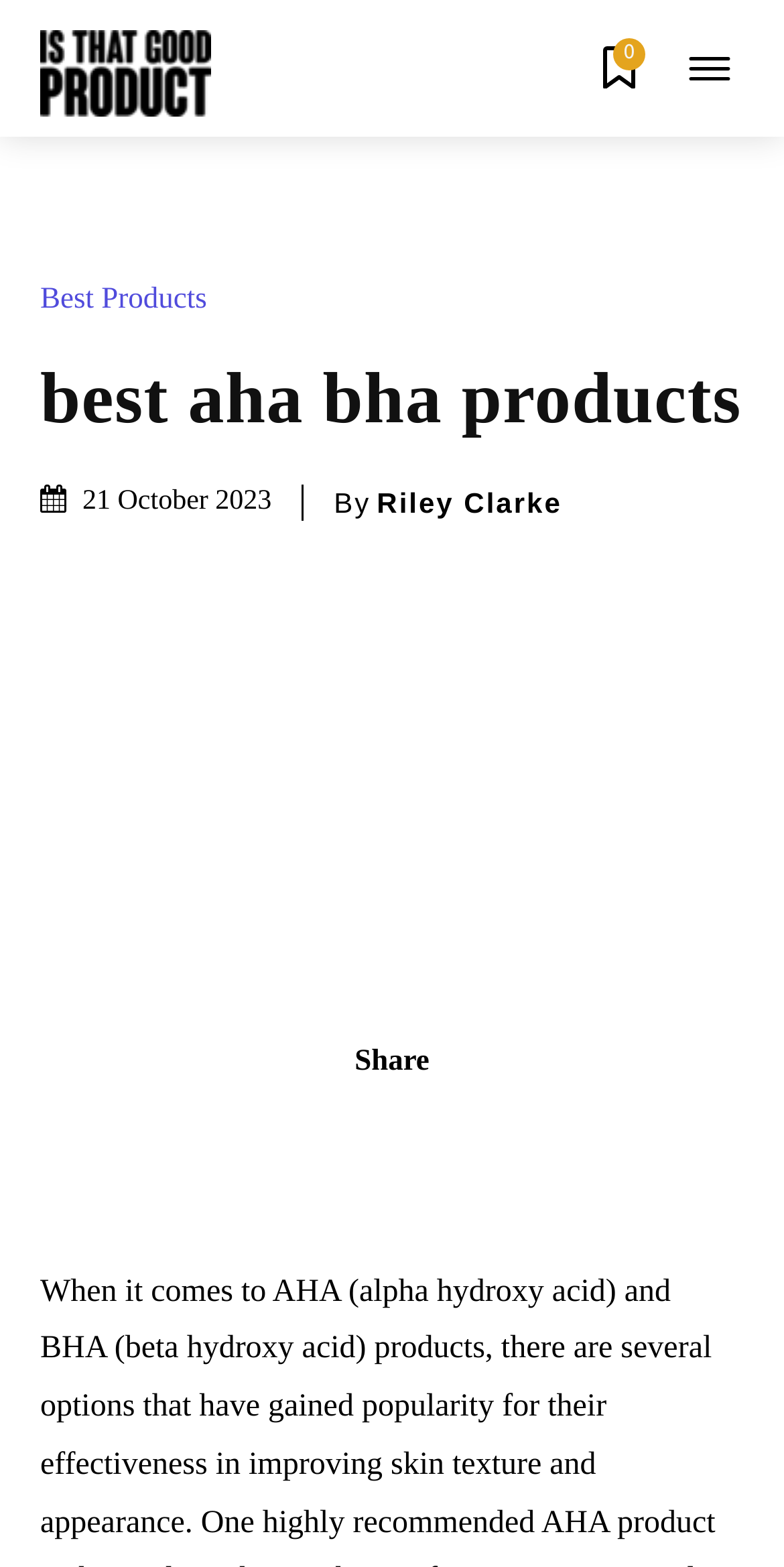Please identify the bounding box coordinates of the clickable area that will allow you to execute the instruction: "read more about top 12 start-ups".

None